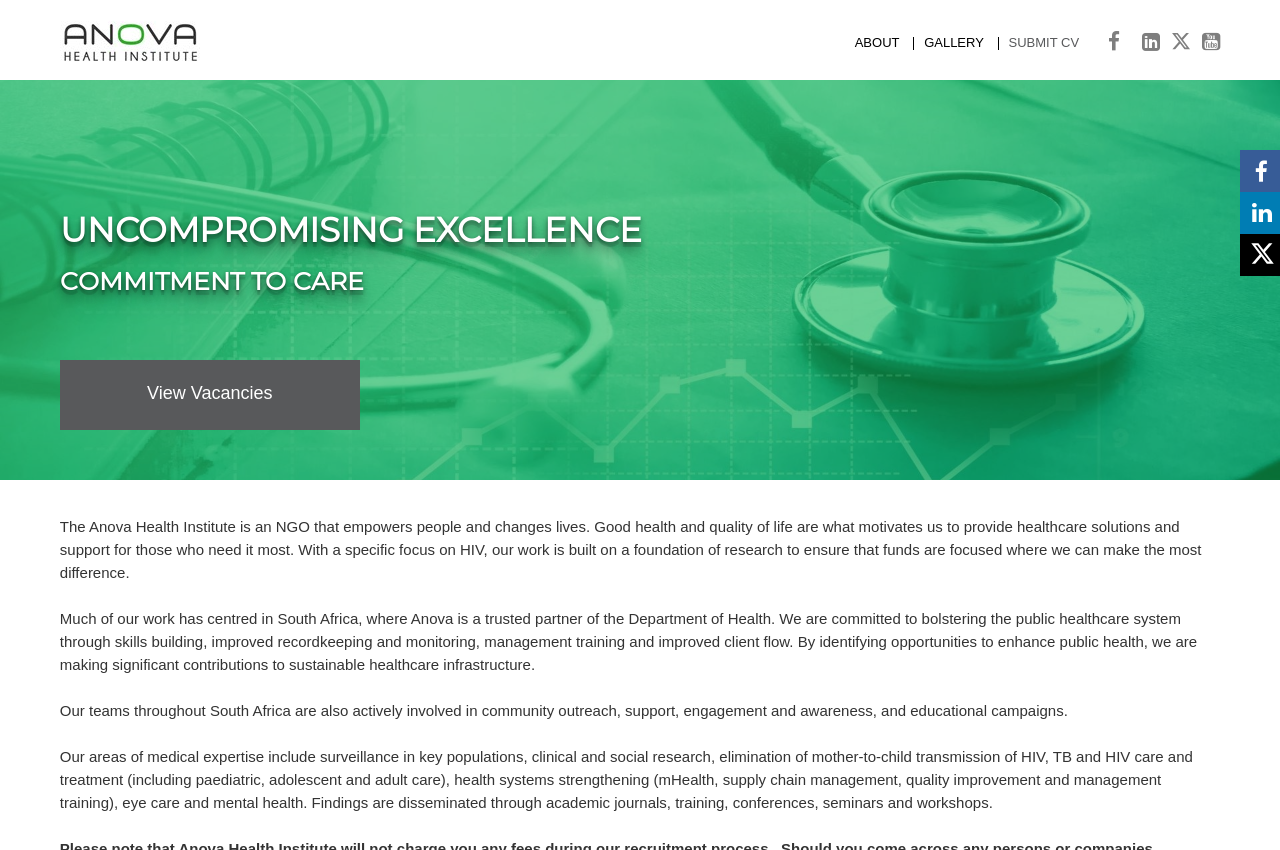Provide an in-depth description of the elements and layout of the webpage.

The webpage is about the Anova Health Institute, an NGO that empowers people and changes lives by providing healthcare solutions and support. At the top left corner, there is a link to the institute's homepage, accompanied by an image of the institute's logo. 

Above the main content, there are several links to different sections of the website, including "ABOUT", "GALLERY", "SUBMIT CV", and social media links to Facebook, LinkedIn, Twitter, and YouTube. These links are positioned horizontally across the top of the page.

Below the links, there are two bold headings, "UNCOMPROMISING EXCELLENCE" and "COMMITMENT TO CARE", which are placed side by side. 

Underneath the headings, there is a link to "View Vacancies" with an image on the right side. 

The main content of the webpage is divided into four paragraphs of text. The first paragraph introduces the Anova Health Institute and its mission. The second paragraph describes the institute's work in South Africa, including its partnership with the Department of Health and its contributions to sustainable healthcare infrastructure. The third paragraph mentions the institute's community outreach and engagement activities. The fourth paragraph lists the institute's areas of medical expertise, including surveillance, research, and care and treatment for various health conditions.

Throughout the webpage, there are no images other than the institute's logo and a small icon next to the "View Vacancies" link.